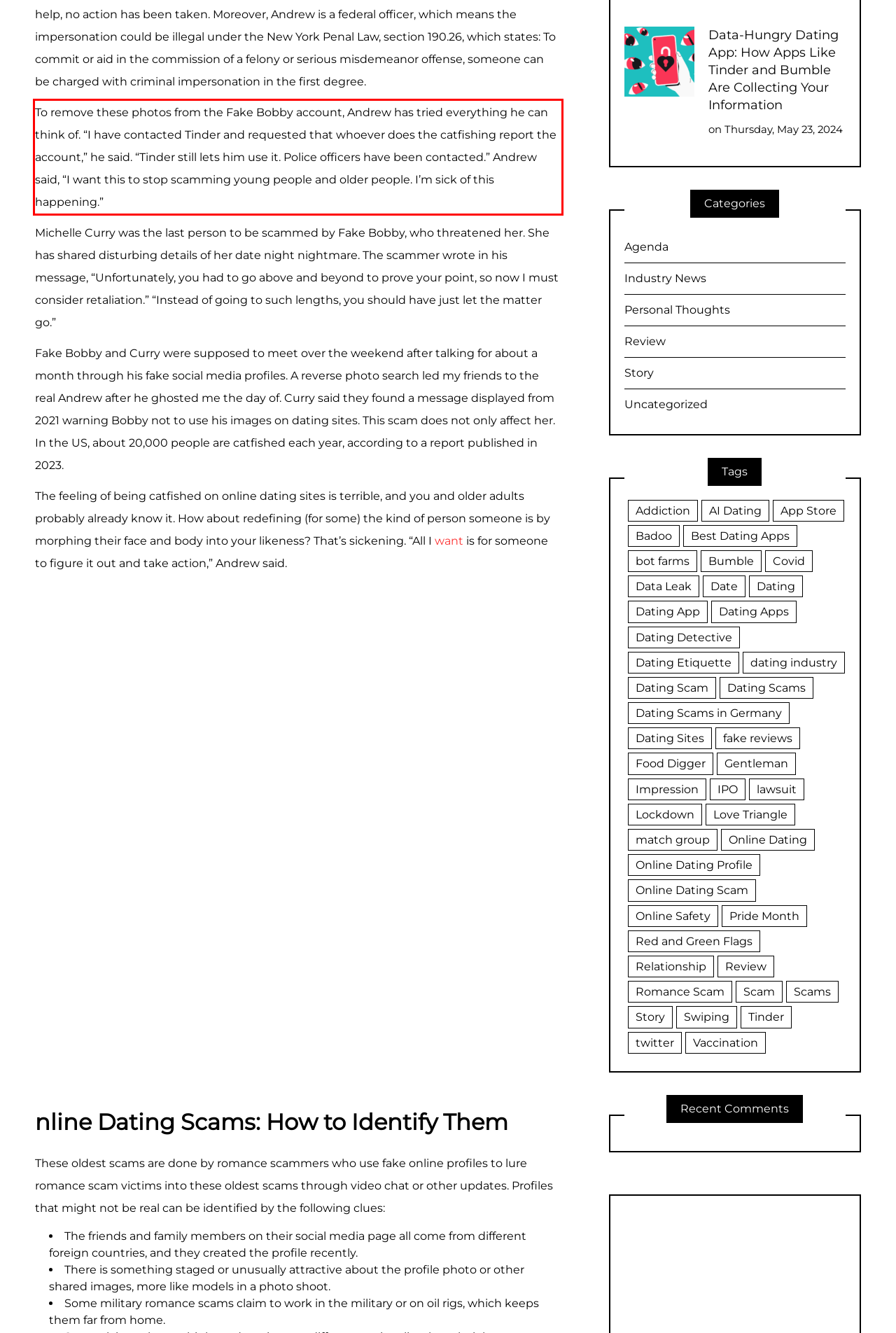You have a screenshot with a red rectangle around a UI element. Recognize and extract the text within this red bounding box using OCR.

To remove these photos from the Fake Bobby account, Andrew has tried everything he can think of. “I have contacted Tinder and requested that whoever does the catfishing report the account,” he said. “Tinder still lets him use it. Police officers have been contacted.” Andrew said, “I want this to stop scamming young people and older people. I’m sick of this happening.”